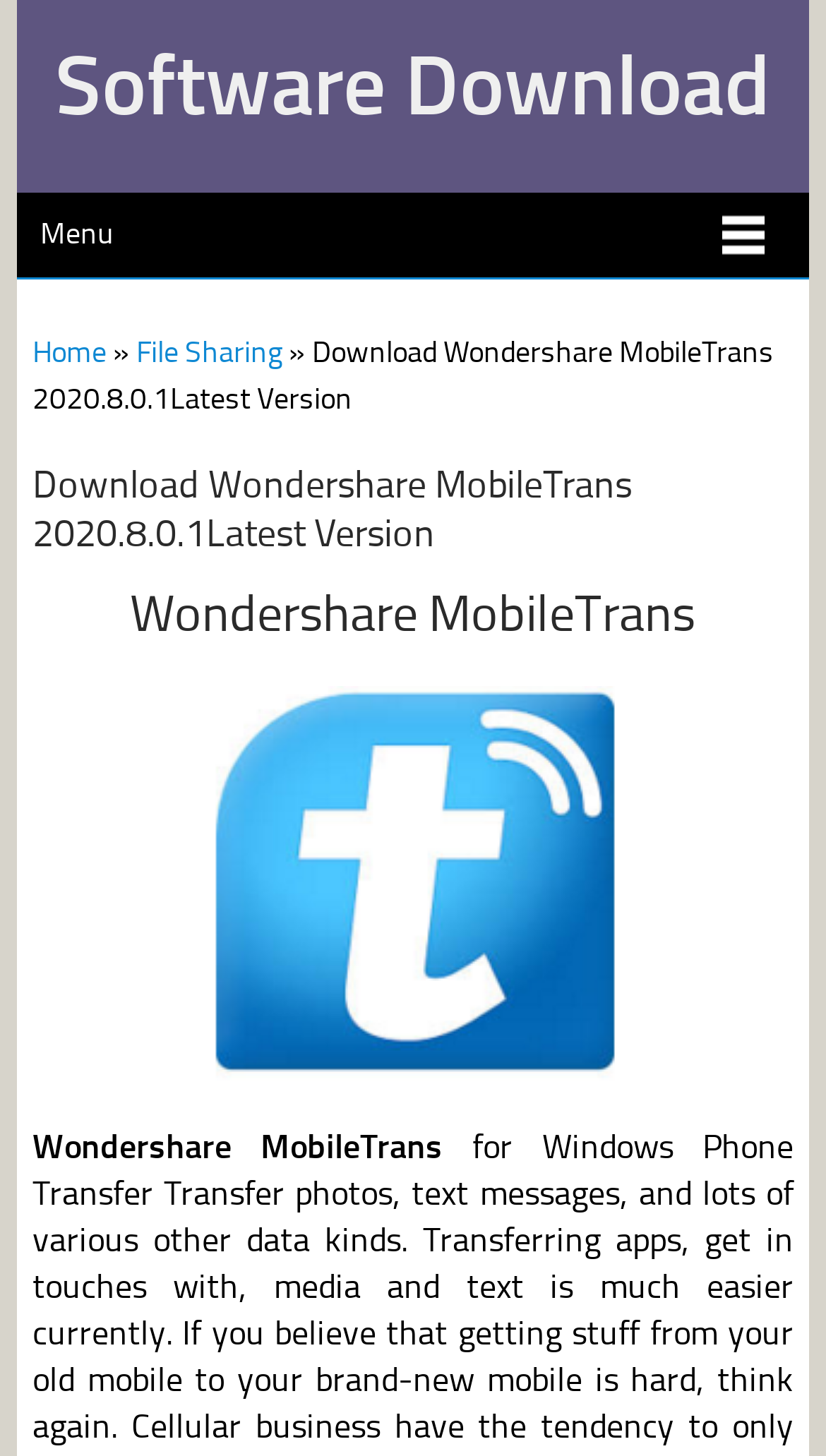Using the given element description, provide the bounding box coordinates (top-left x, top-left y, bottom-right x, bottom-right y) for the corresponding UI element in the screenshot: Home

[0.039, 0.229, 0.129, 0.254]